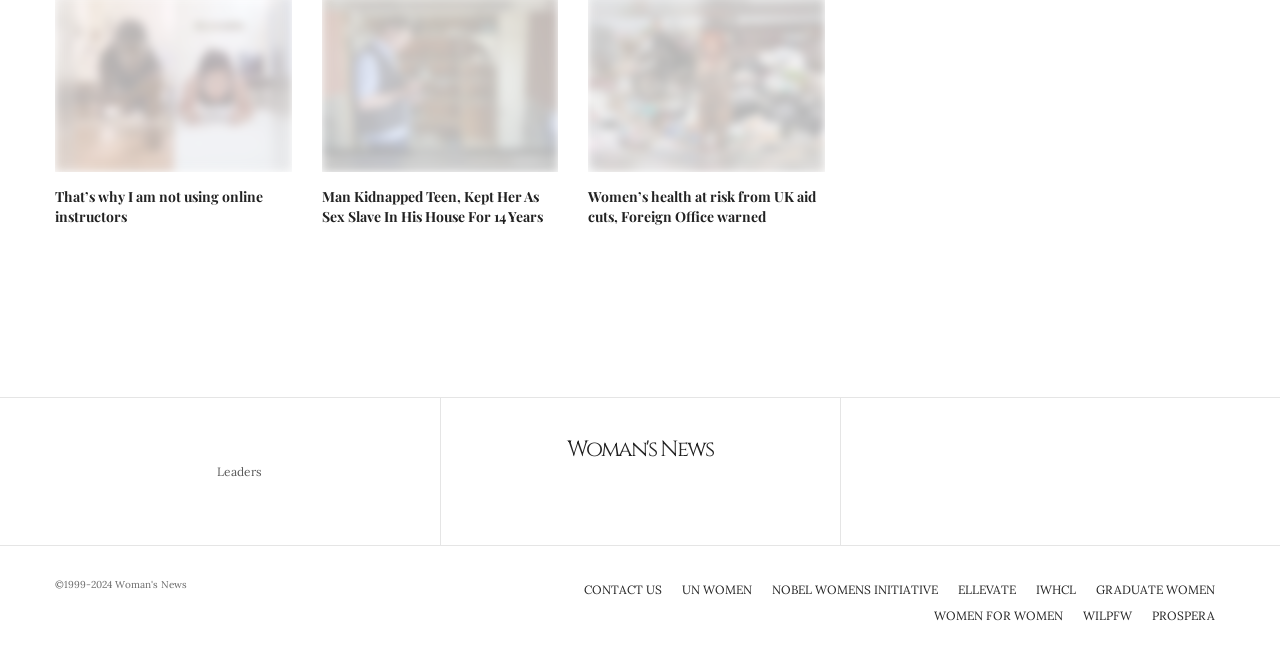Provide the bounding box coordinates of the UI element this sentence describes: "Leaders".

[0.17, 0.706, 0.205, 0.729]